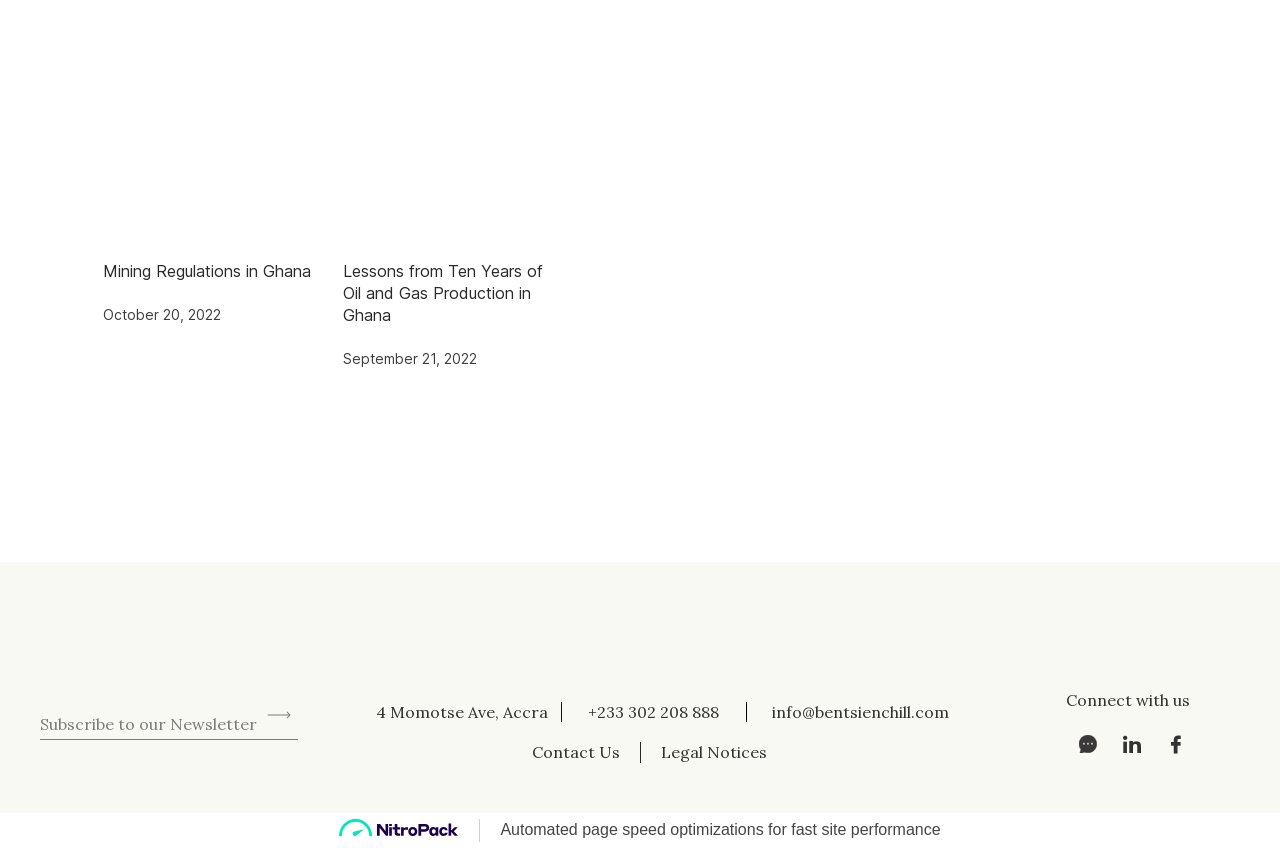How many social media platforms are linked on the webpage?
Please provide a single word or phrase in response based on the screenshot.

3